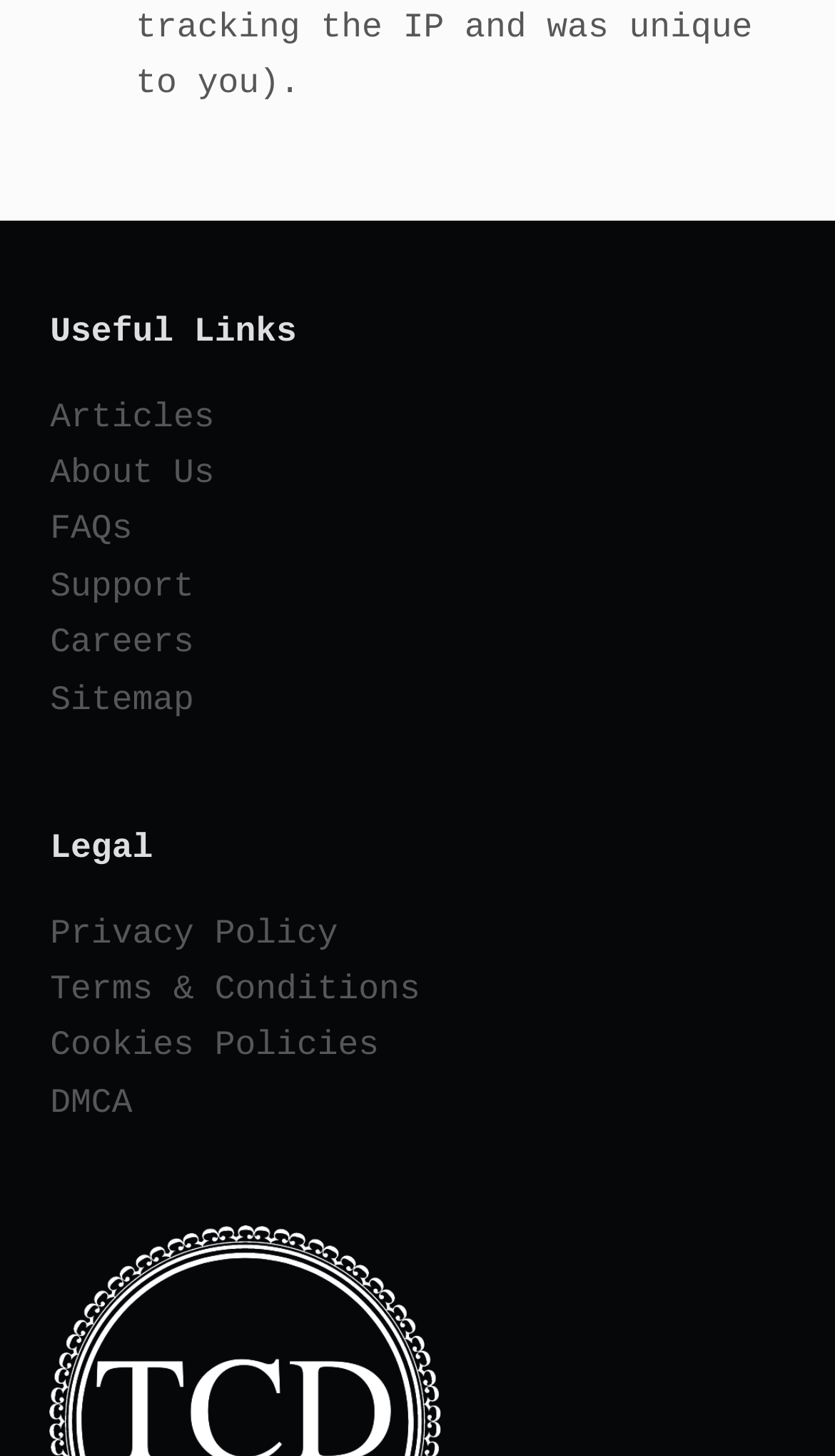Please respond in a single word or phrase: 
How many static text elements are under 'Legal'?

2